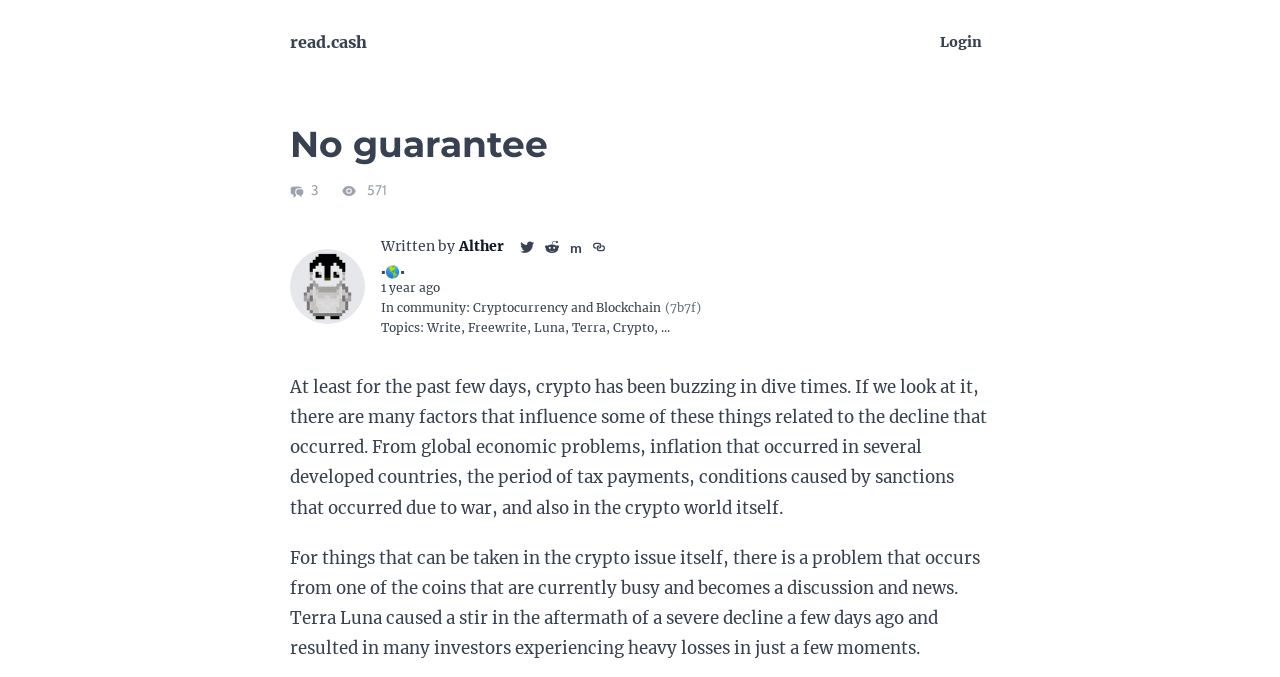Describe all significant elements and features of the webpage.

The webpage appears to be an article or blog post on the read.cash platform. At the top, there is a link to the website's homepage, "read.cash", and a login link on the right side. Below these links, there is a heading that reads "No guarantee".

The main content of the article is divided into sections. On the left side, there is an image, followed by a link with the text "3" and an image next to it. Below this, there is a generic element that describes the number of people who saw the article or submission, accompanied by another image. The actual number, "571", is displayed next to it.

On the right side of the image, there is an avatar for the author, Alther, along with a link to their profile. Below this, there are several links to social media platforms or sharing options. The article's title and content are not explicitly stated, but there is a series of links and text that appear to be related to the topic of cryptocurrency and blockchain.

The main article text is divided into two paragraphs. The first paragraph discusses the current state of the crypto market, mentioning various factors that influence its decline. The second paragraph focuses on the specific issue of Terra Luna, a cryptocurrency that experienced a severe decline, resulting in significant losses for investors.

Throughout the article, there are several links to related topics, such as community, write, freewrite, and specific cryptocurrencies like Luna and Terra. The article also includes a timestamp, indicating that it was published on May 27, 2022.